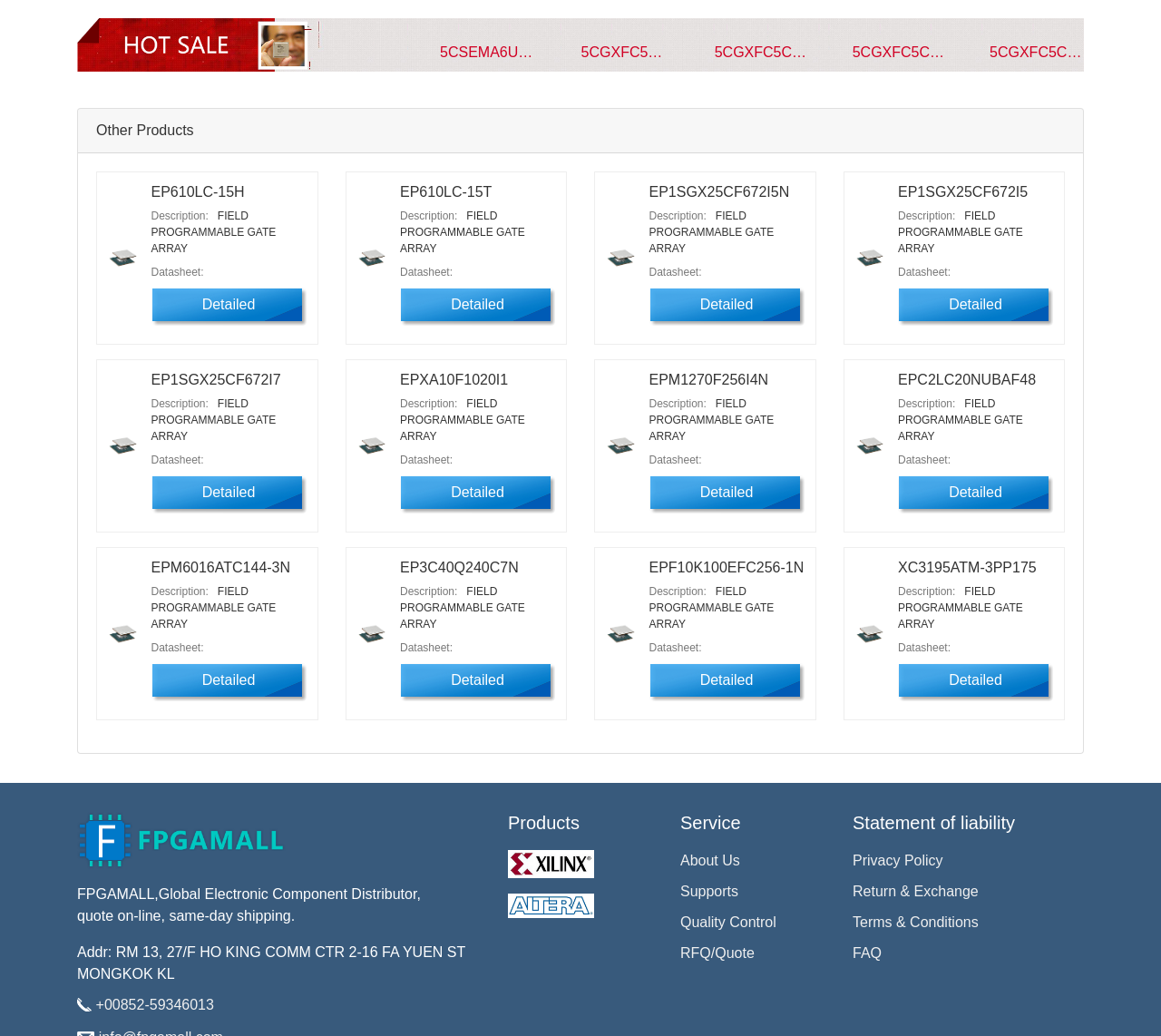Can you find the bounding box coordinates for the element to click on to achieve the instruction: "View EP610LC-15H product details"?

[0.093, 0.239, 0.118, 0.259]